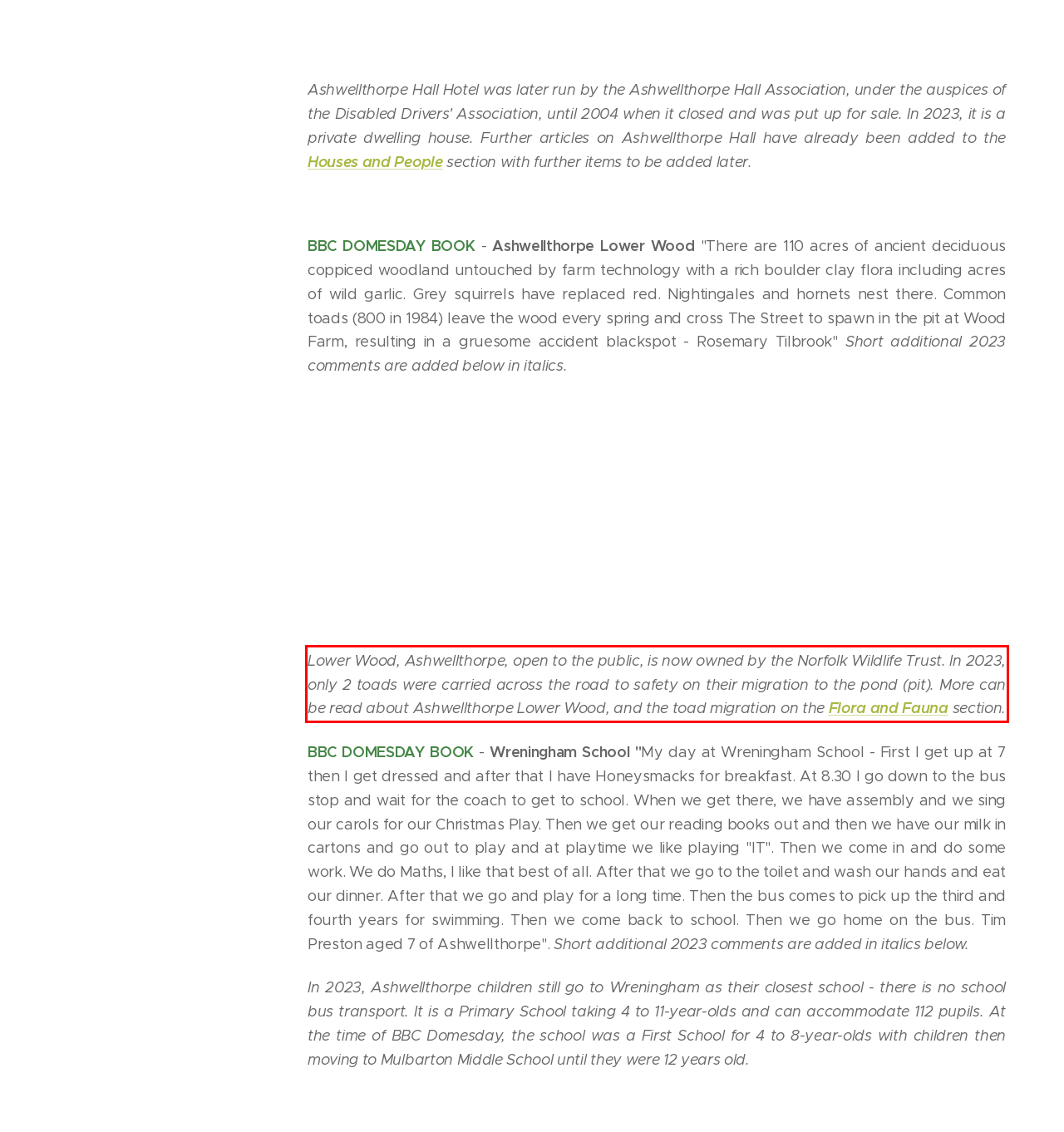Please examine the webpage screenshot containing a red bounding box and use OCR to recognize and output the text inside the red bounding box.

Lower Wood, Ashwellthorpe, open to the public, is now owned by the Norfolk Wildlife Trust. In 2023, only 2 toads were carried across the road to safety on their migration to the pond (pit). More can be read about Ashwellthorpe Lower Wood, and the toad migration on the Flora and Fauna section.